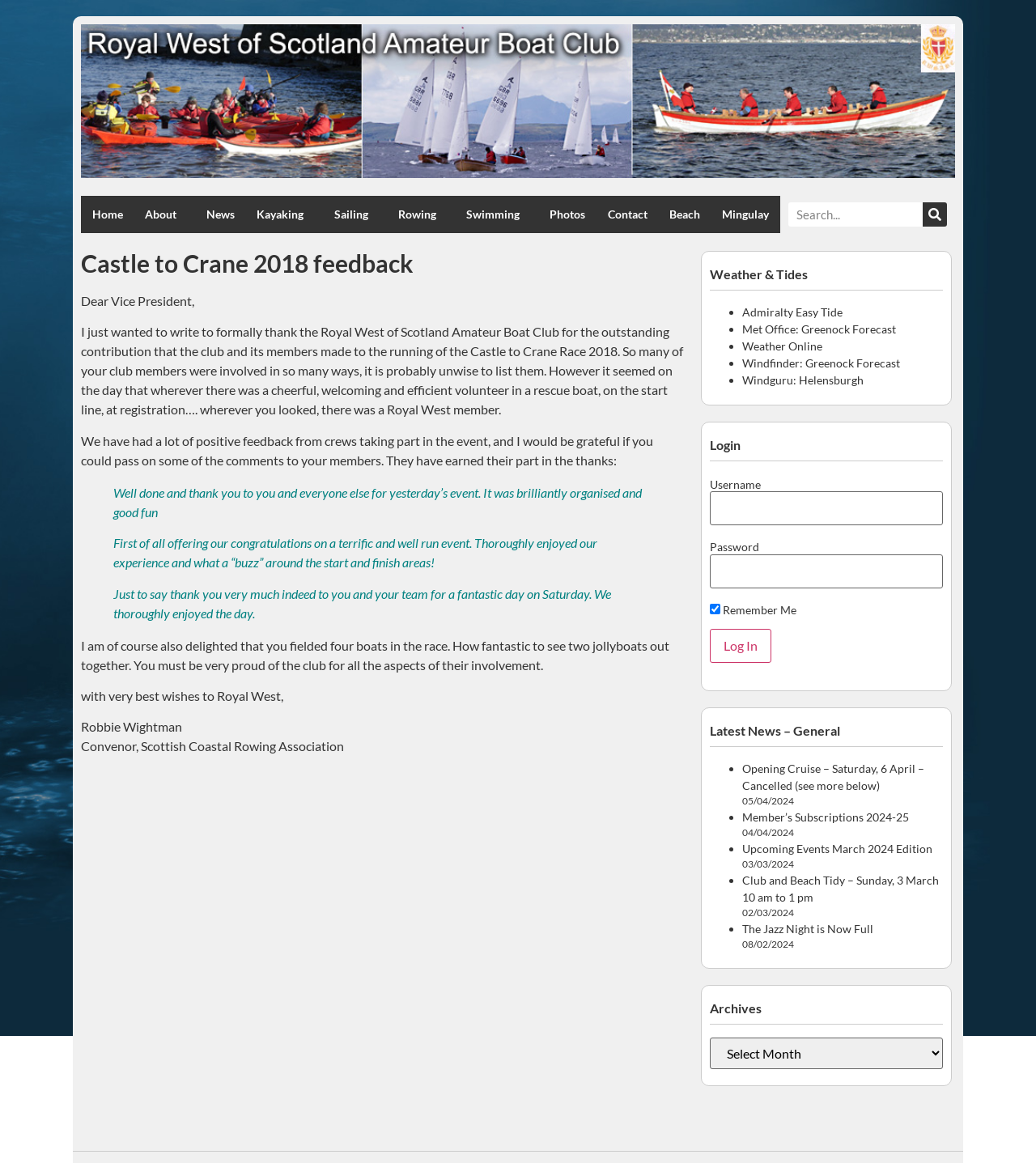Provide a brief response in the form of a single word or phrase:
How many news items are listed in the 'Latest News – General' section?

5